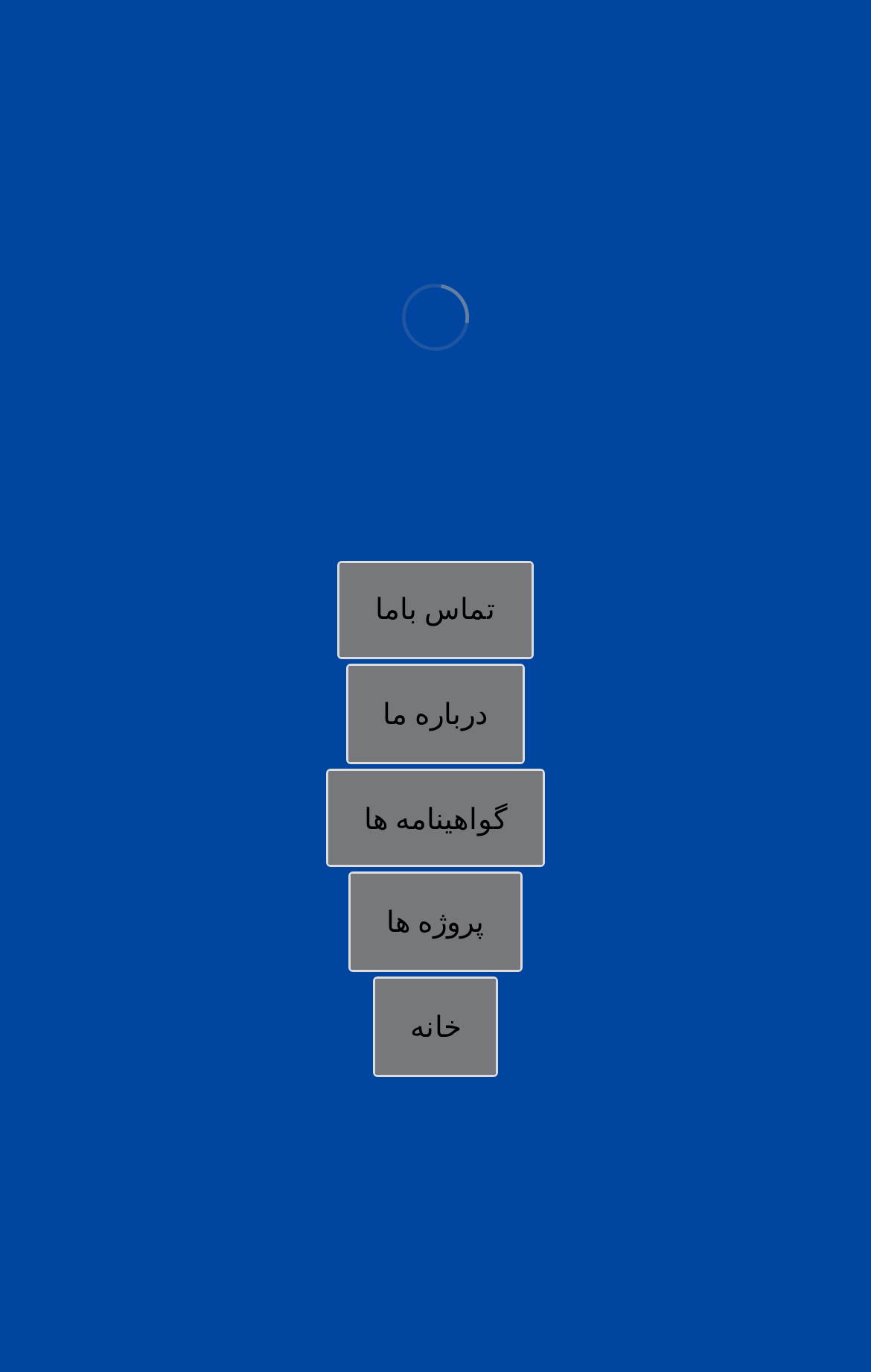Give a concise answer using only one word or phrase for this question:
Are there any links with non-English text?

Yes